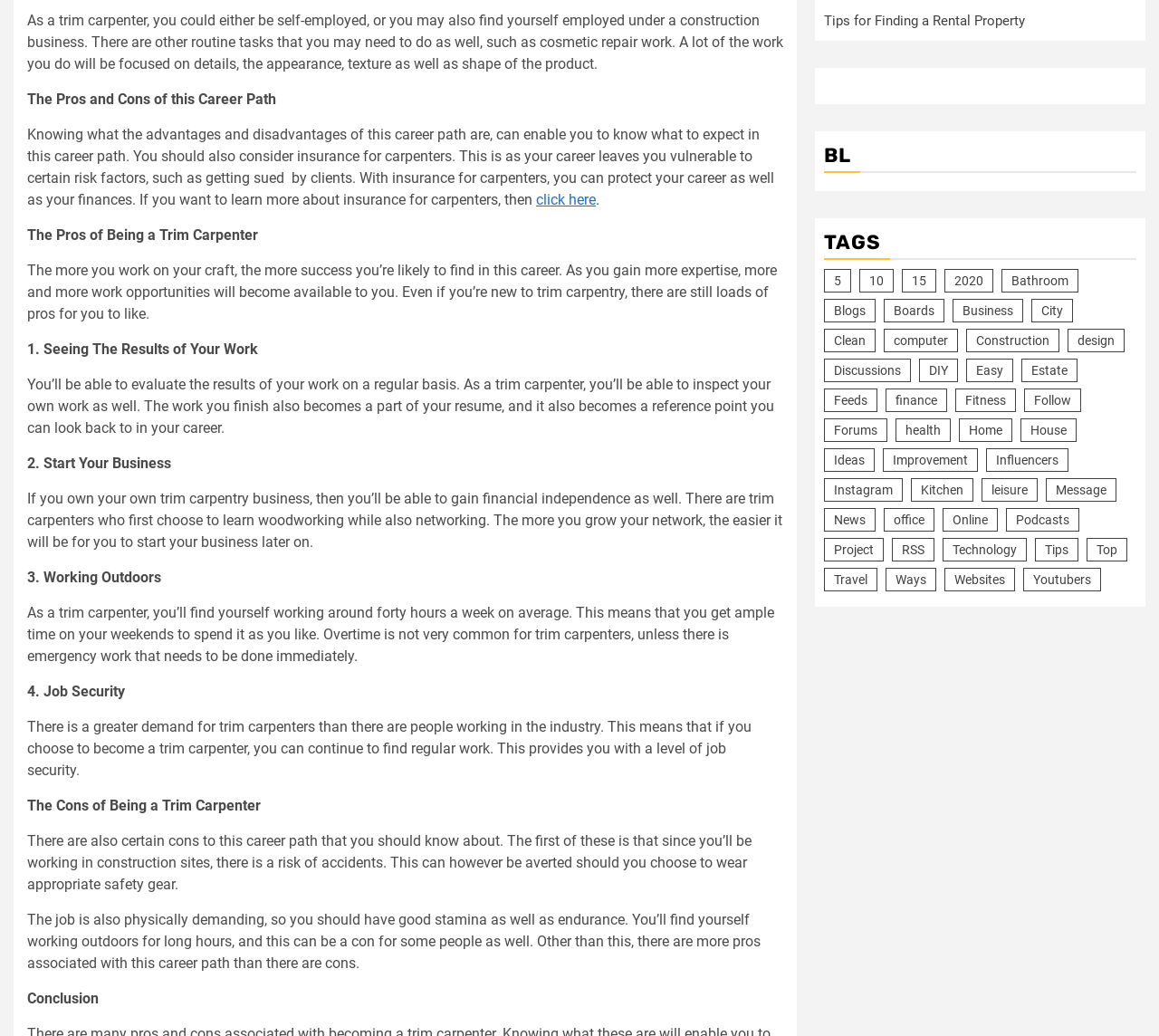Please identify the bounding box coordinates of the clickable element to fulfill the following instruction: "follow the link to blogs". The coordinates should be four float numbers between 0 and 1, i.e., [left, top, right, bottom].

[0.711, 0.289, 0.755, 0.311]